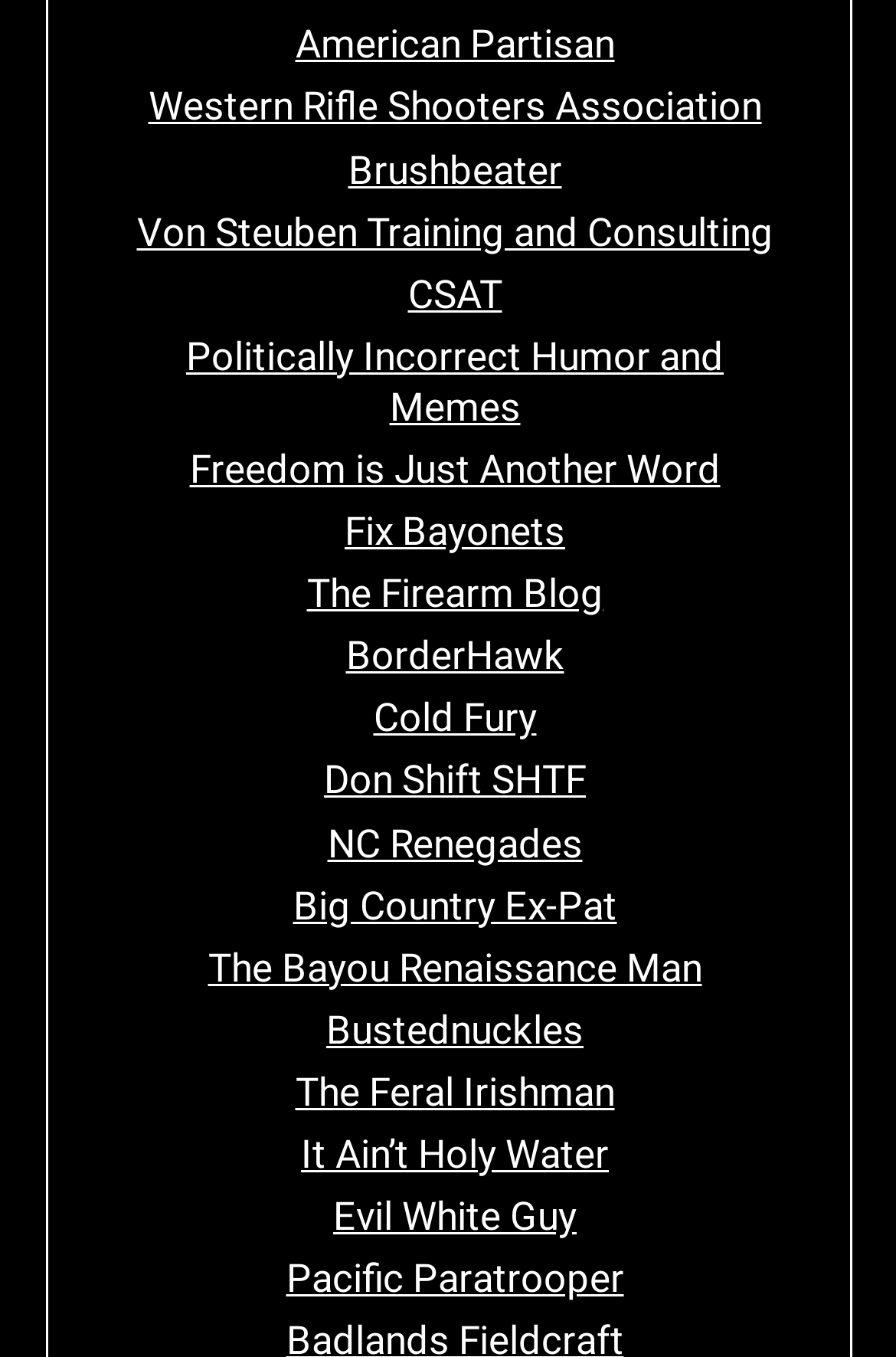Respond concisely with one word or phrase to the following query:
What is the name of the first link on the webpage?

American Partisan